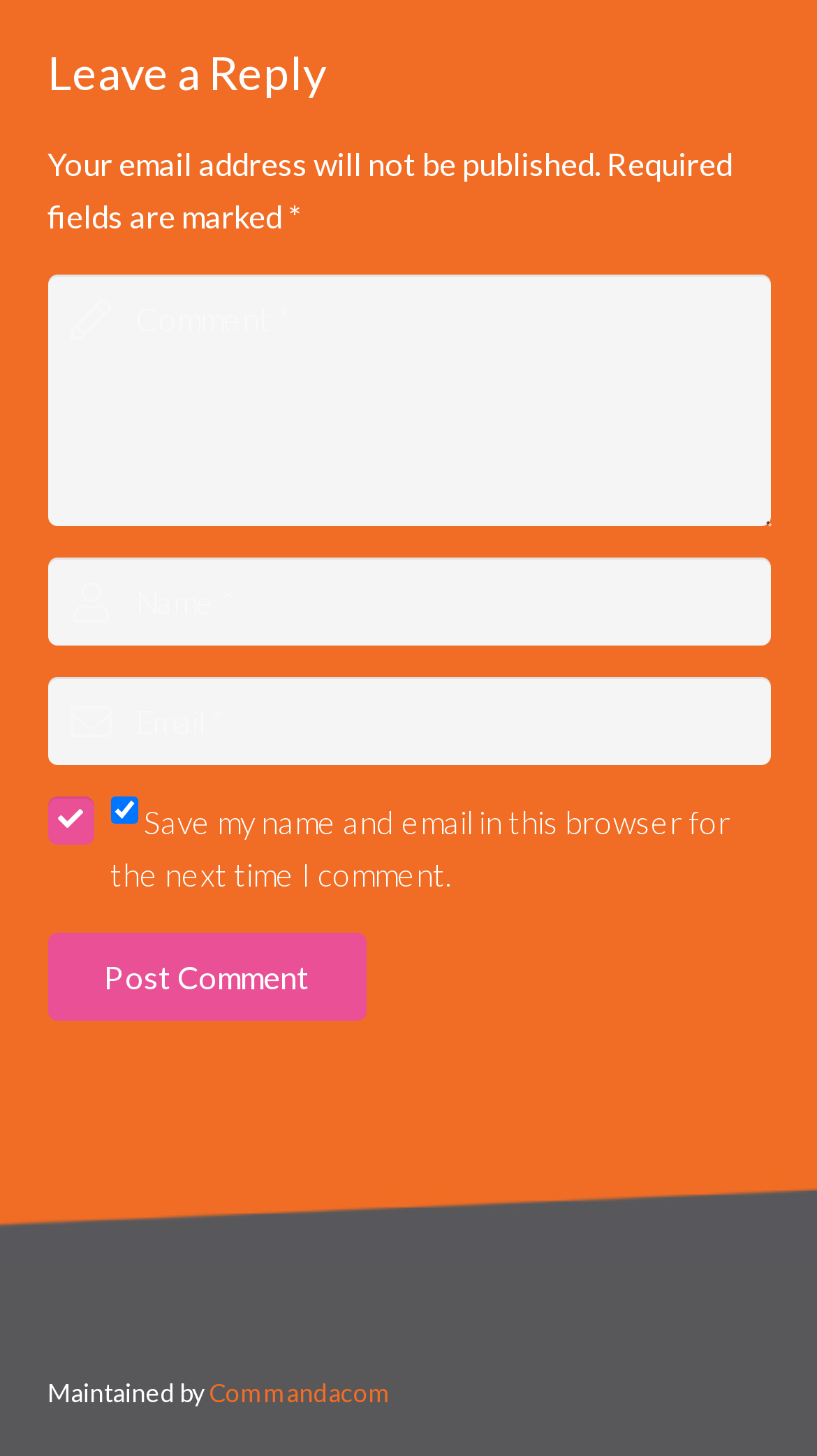How many input fields are required?
Please provide a comprehensive answer based on the details in the screenshot.

There are three input fields: 'comment', 'author', and 'email', all of which are marked as required.